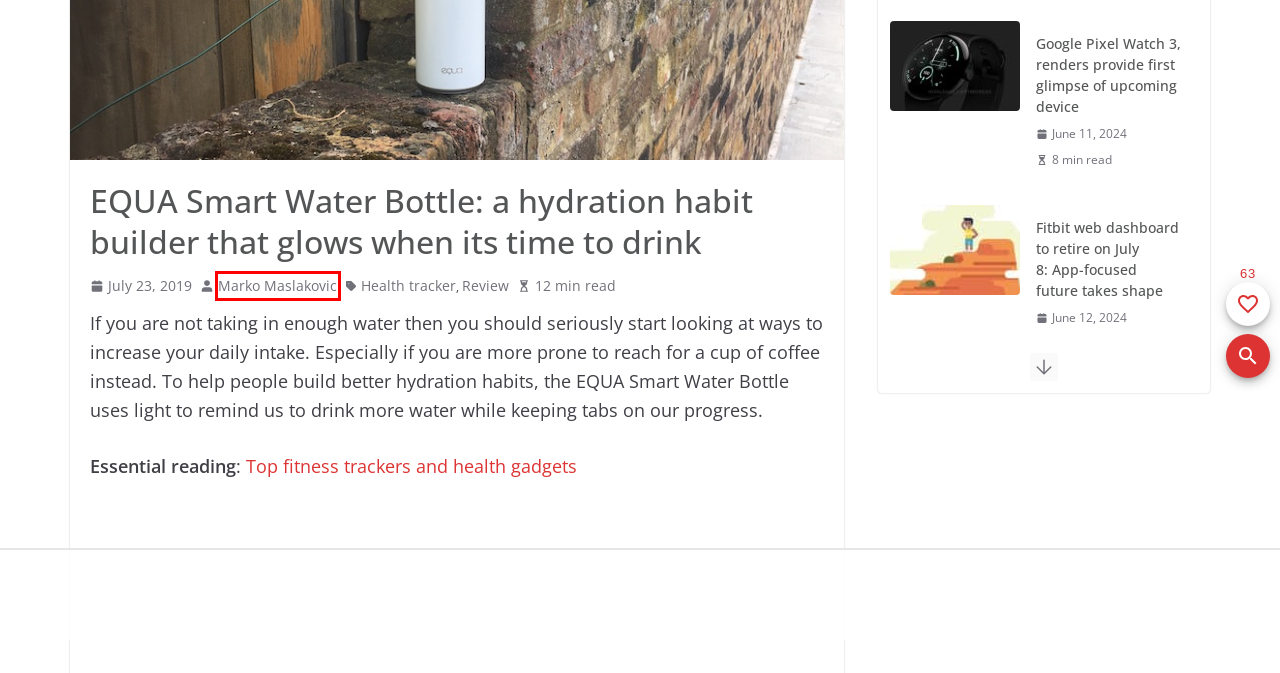You are presented with a screenshot of a webpage with a red bounding box. Select the webpage description that most closely matches the new webpage after clicking the element inside the red bounding box. The options are:
A. Xiaomi Archives - Gadgets & Wearables
B. One UI 6 Beta opens for Galaxy Watch users in select regions
C. Health tracker Archives - Gadgets & Wearables
D. Marko Maslakovic, Author at Gadgets & Wearables
E. Review Archives - Gadgets & Wearables
F. kids trackers Archives - Gadgets & Wearables
G. Fitbit web dashboard to retire on July 8: App-focused future takes shape
H. Best fitness trackers and health gadgets for 2023

D